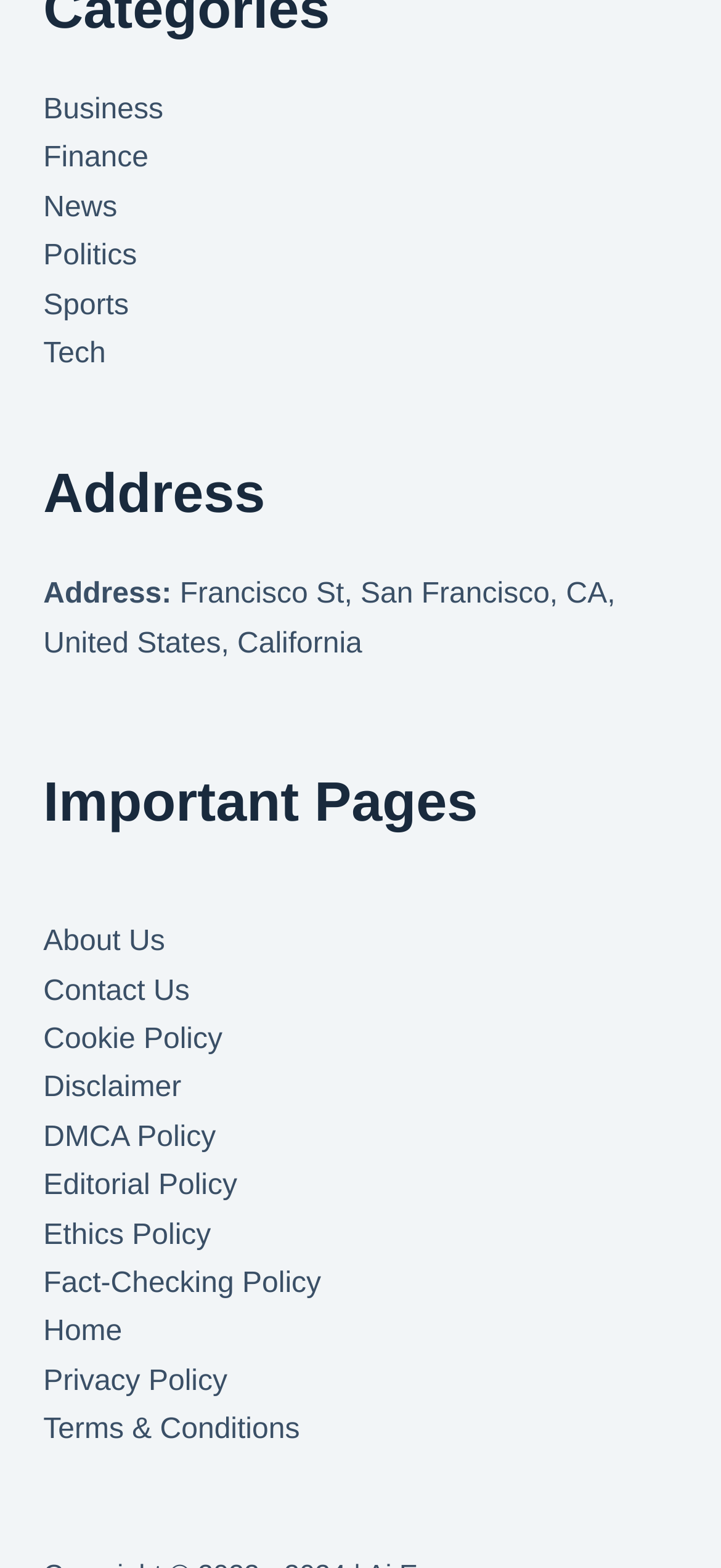Respond with a single word or phrase:
What are the categories of news available?

Business, Finance, News, Politics, Sports, Tech